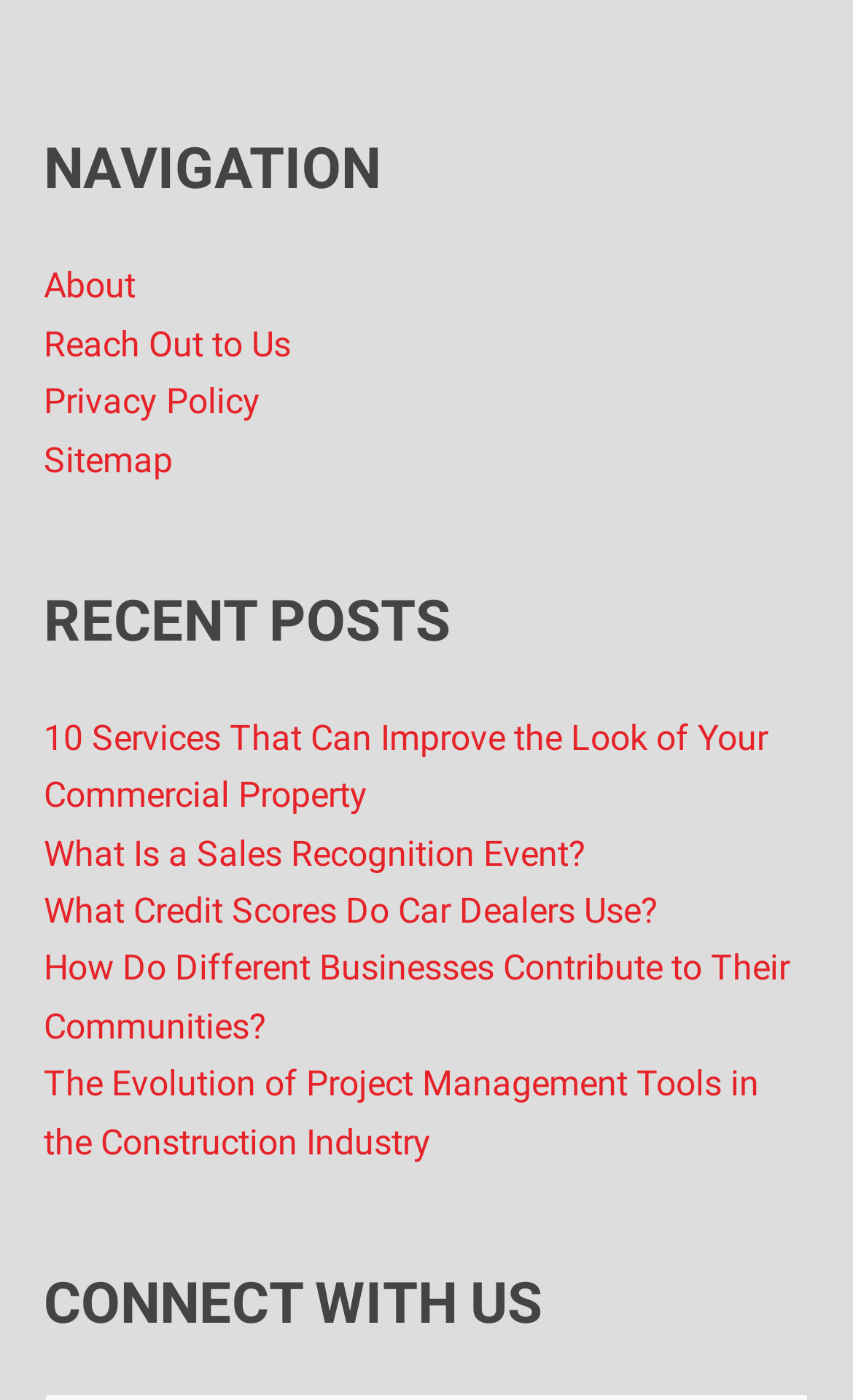How many main sections are there on the webpage?
Using the image, answer in one word or phrase.

3